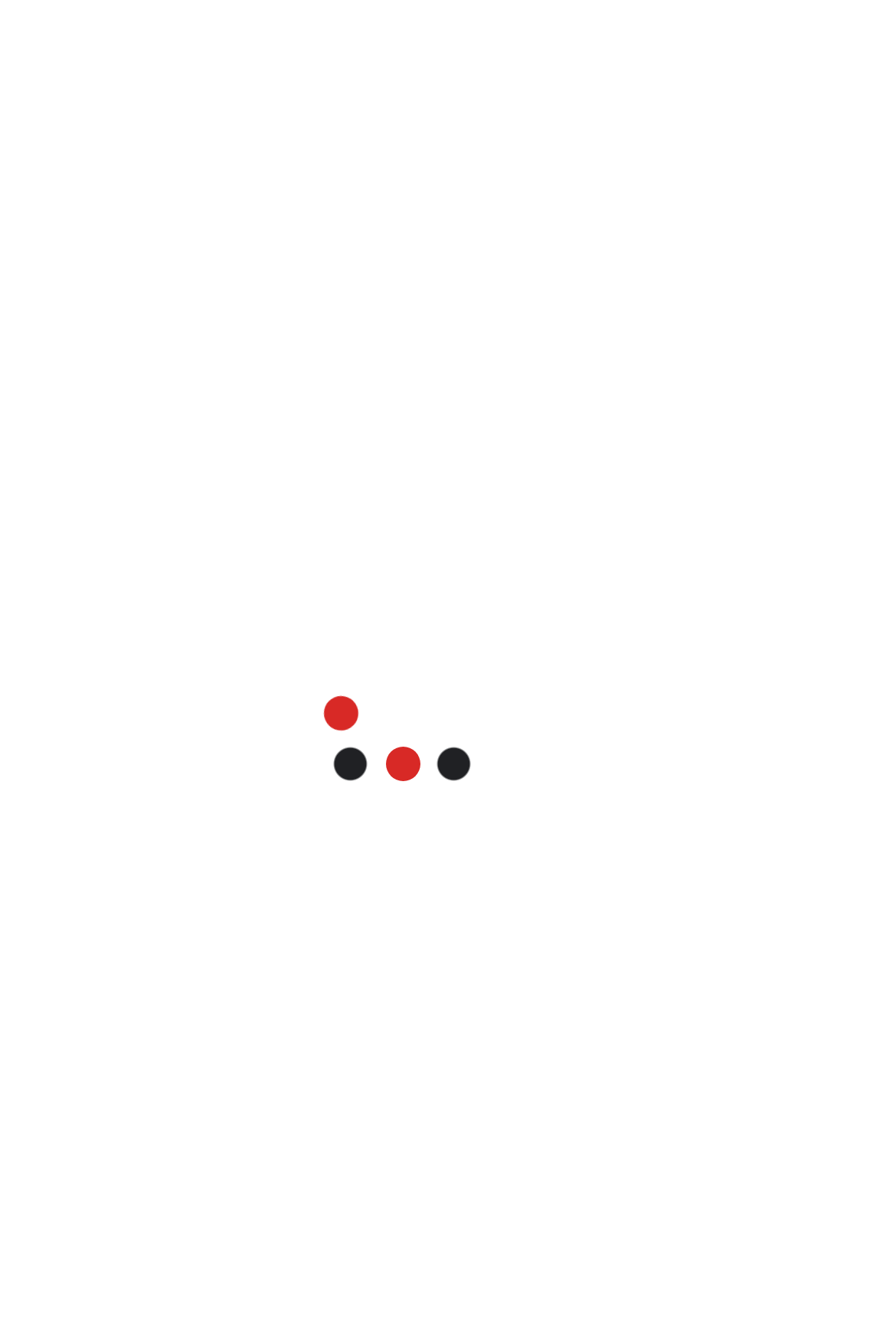Given the following UI element description: "June 7, 2023June 7, 2023", find the bounding box coordinates in the webpage screenshot.

[0.308, 0.49, 0.549, 0.516]